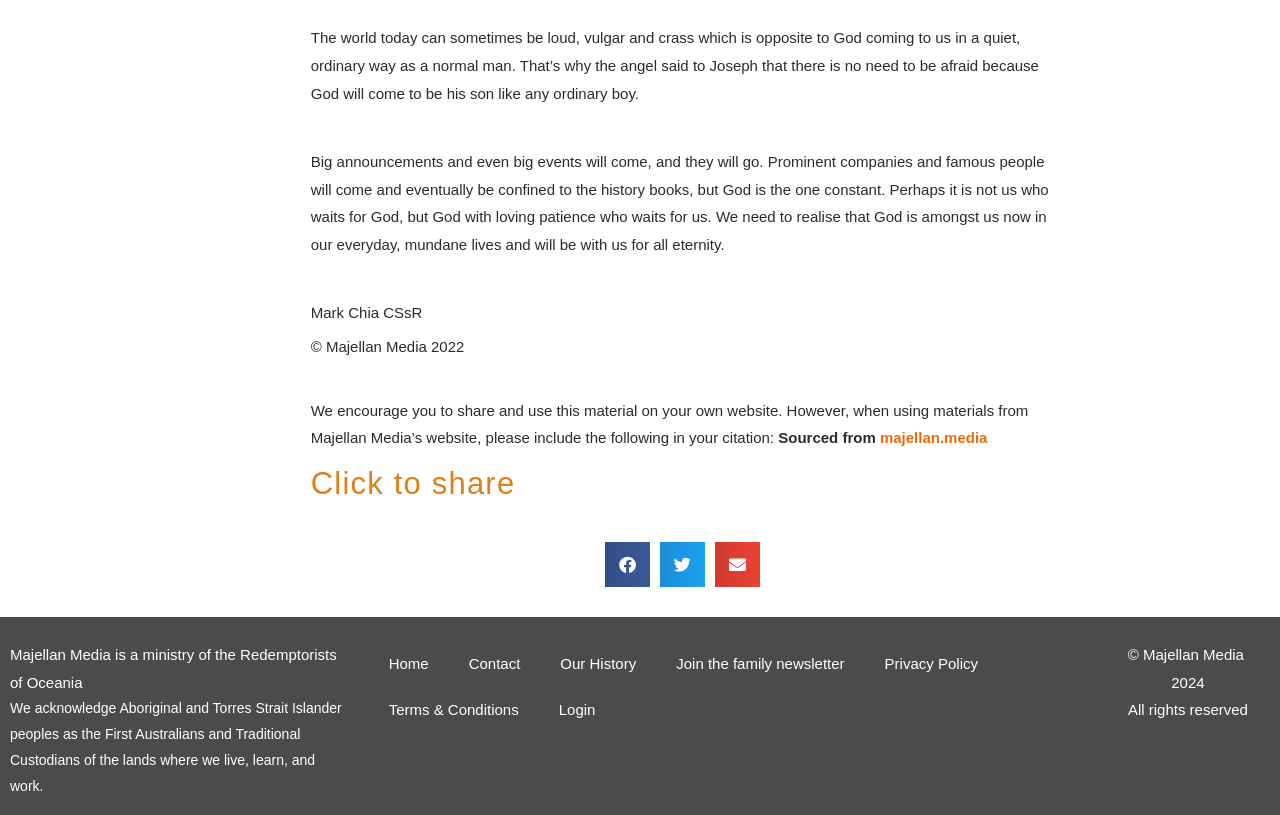Specify the bounding box coordinates of the area that needs to be clicked to achieve the following instruction: "Login to the account".

[0.421, 0.843, 0.481, 0.899]